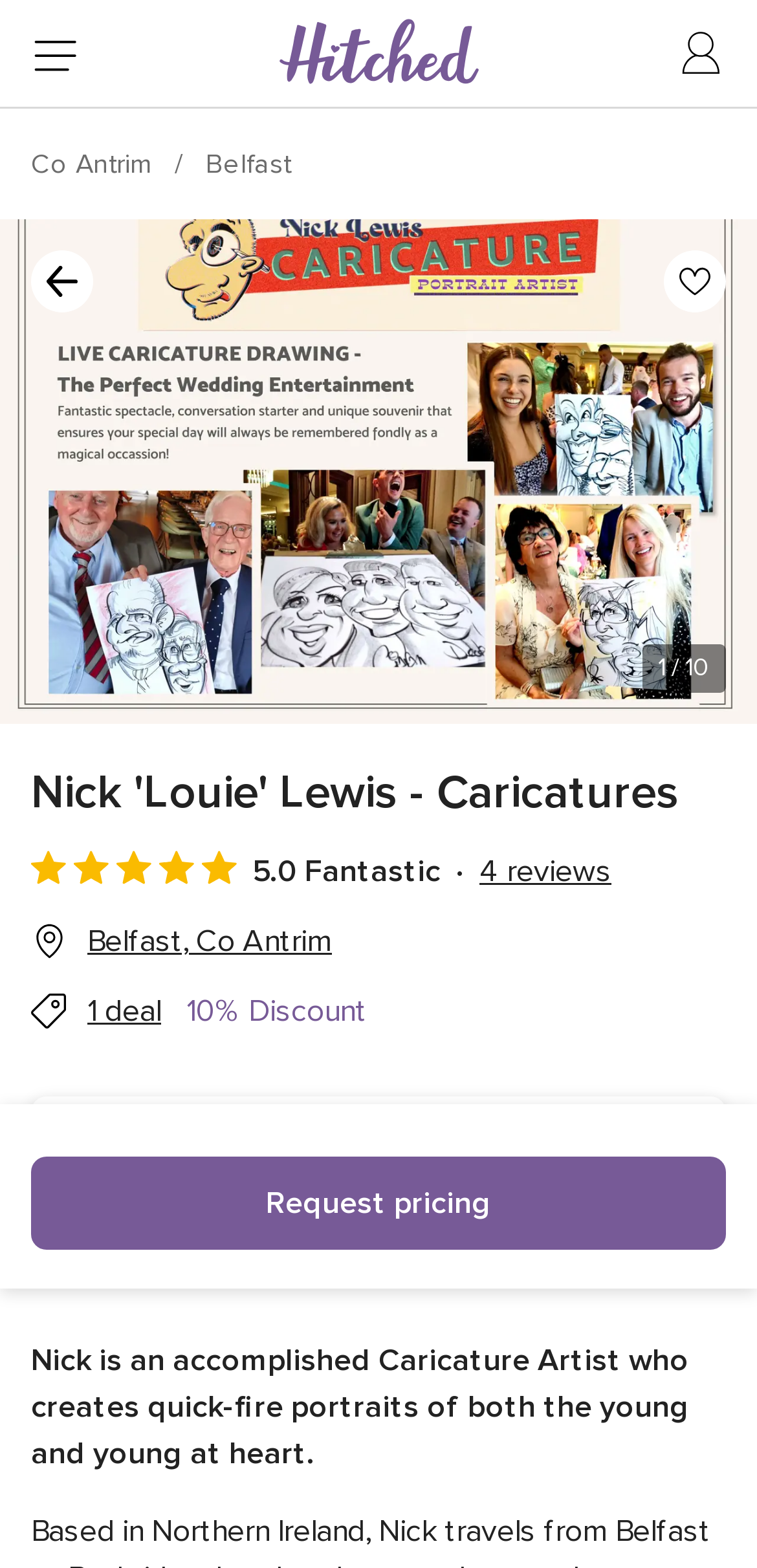What is the rating of Nick 'Louie' Lewis - Caricatures?
Please respond to the question thoroughly and include all relevant details.

I found the rating by looking at the link with the text '5.0 out of 5 rating ·' and the corresponding images of stars.